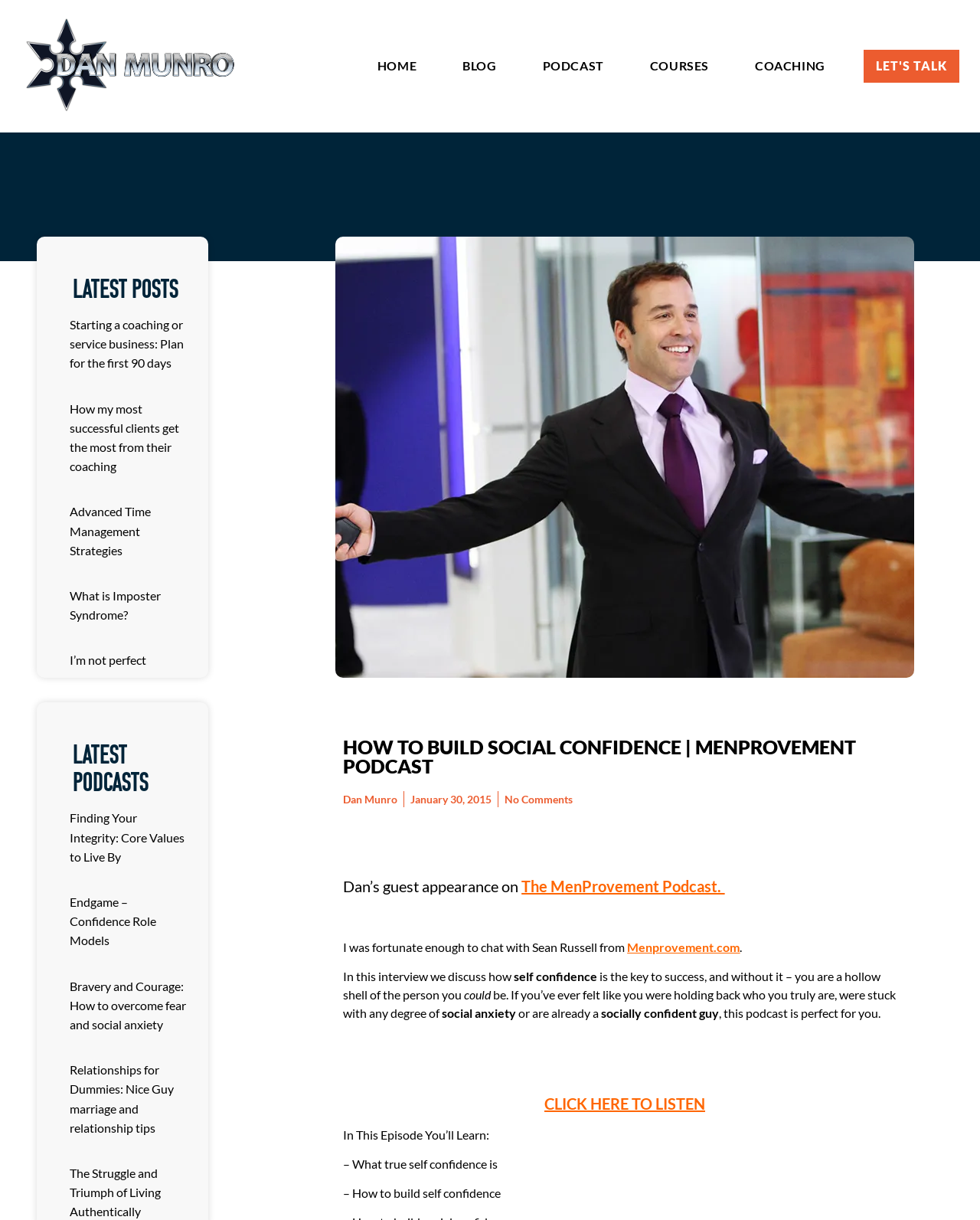Identify the bounding box coordinates for the region to click in order to carry out this instruction: "Listen to the podcast by clicking on 'CLICK HERE TO LISTEN'". Provide the coordinates using four float numbers between 0 and 1, formatted as [left, top, right, bottom].

[0.555, 0.9, 0.72, 0.912]